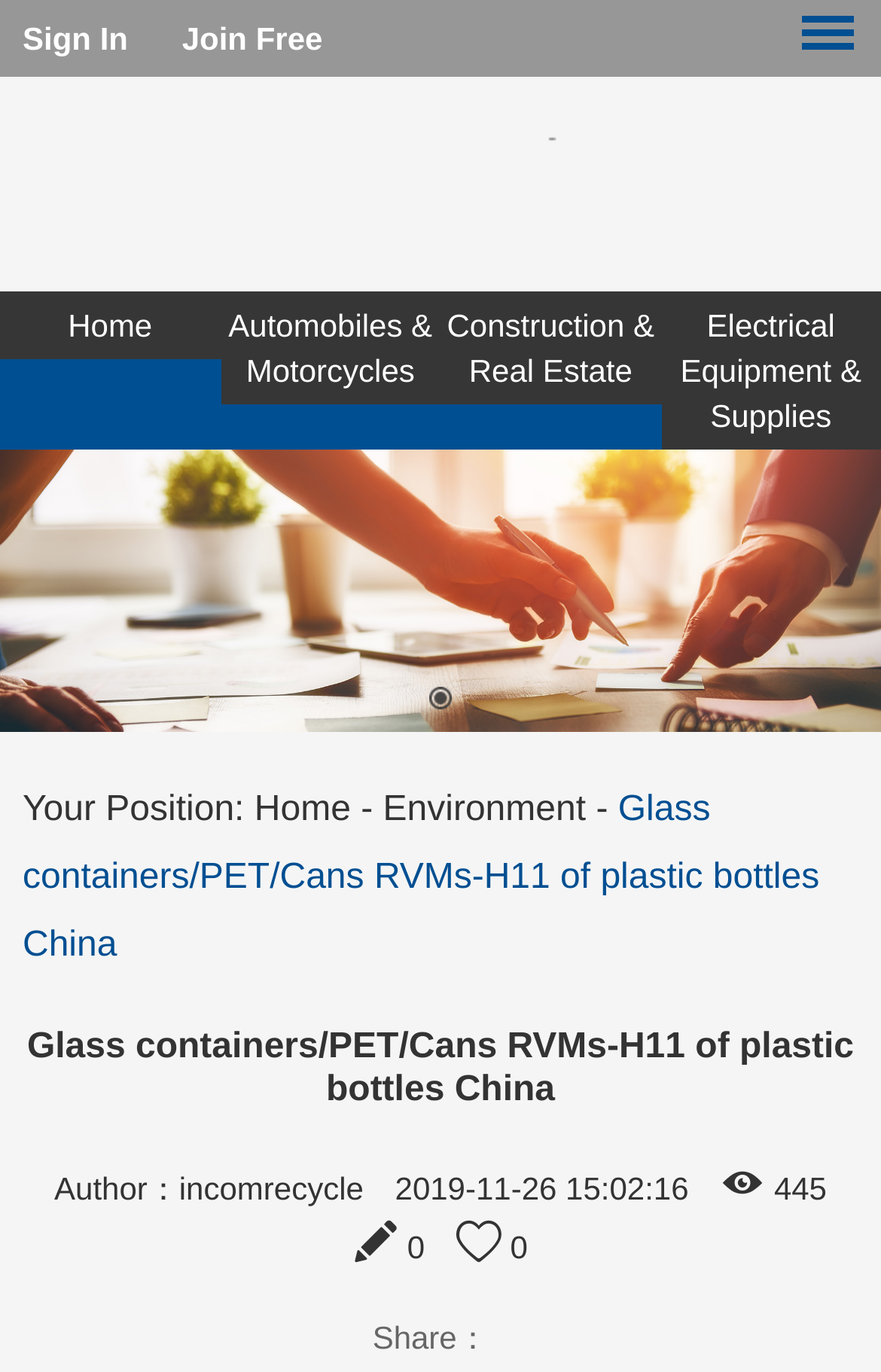Please determine the bounding box coordinates for the UI element described here. Use the format (top-left x, top-left y, bottom-right x, bottom-right y) with values bounded between 0 and 1: Electrical Equipment & Supplies

[0.75, 0.212, 1.0, 0.328]